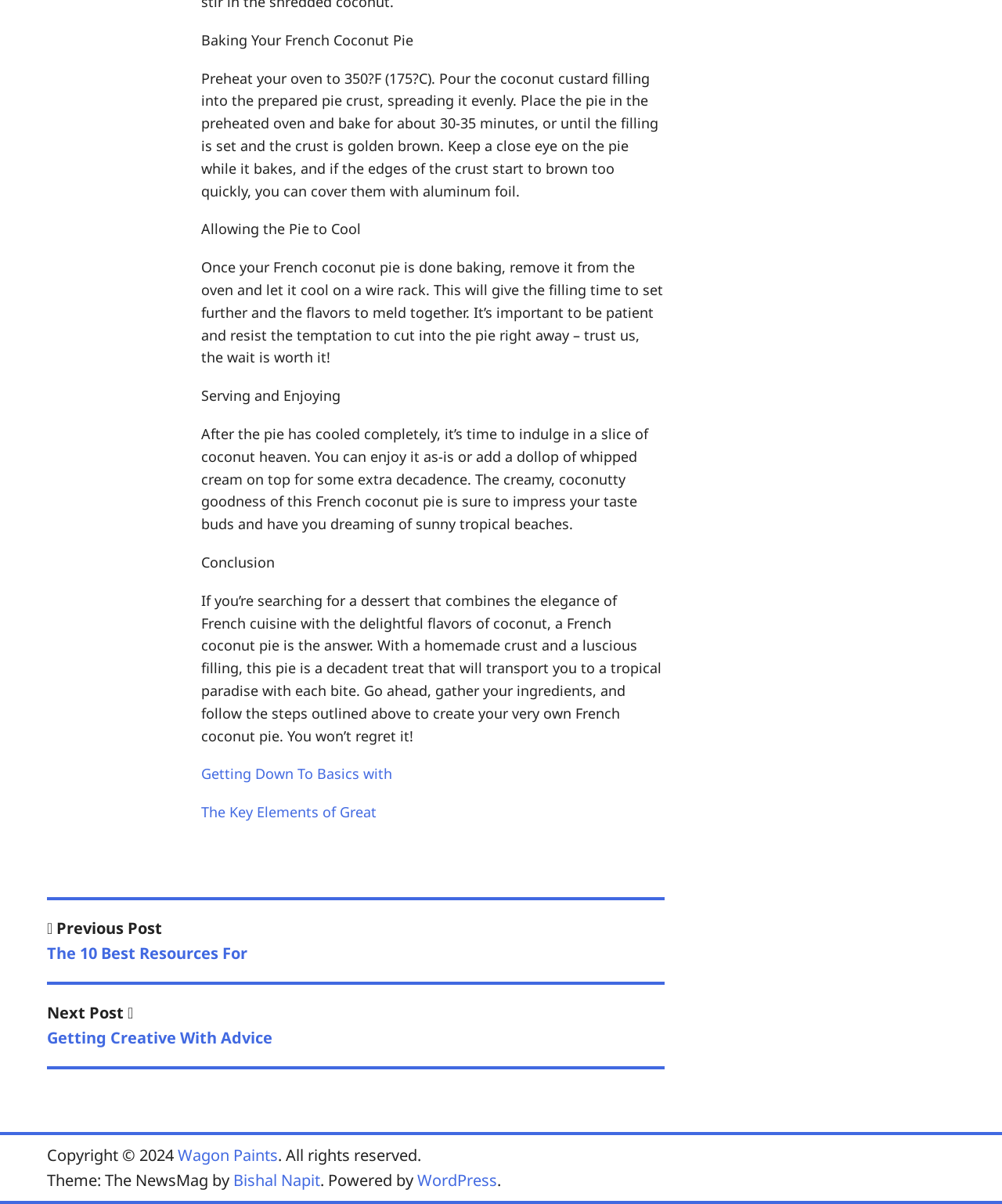What is the temperature to preheat the oven?
Look at the image and construct a detailed response to the question.

The answer can be found in the first paragraph of the recipe, where it instructs to 'Preheat your oven to 350°F (175°C).' This temperature is necessary for baking the French coconut pie.